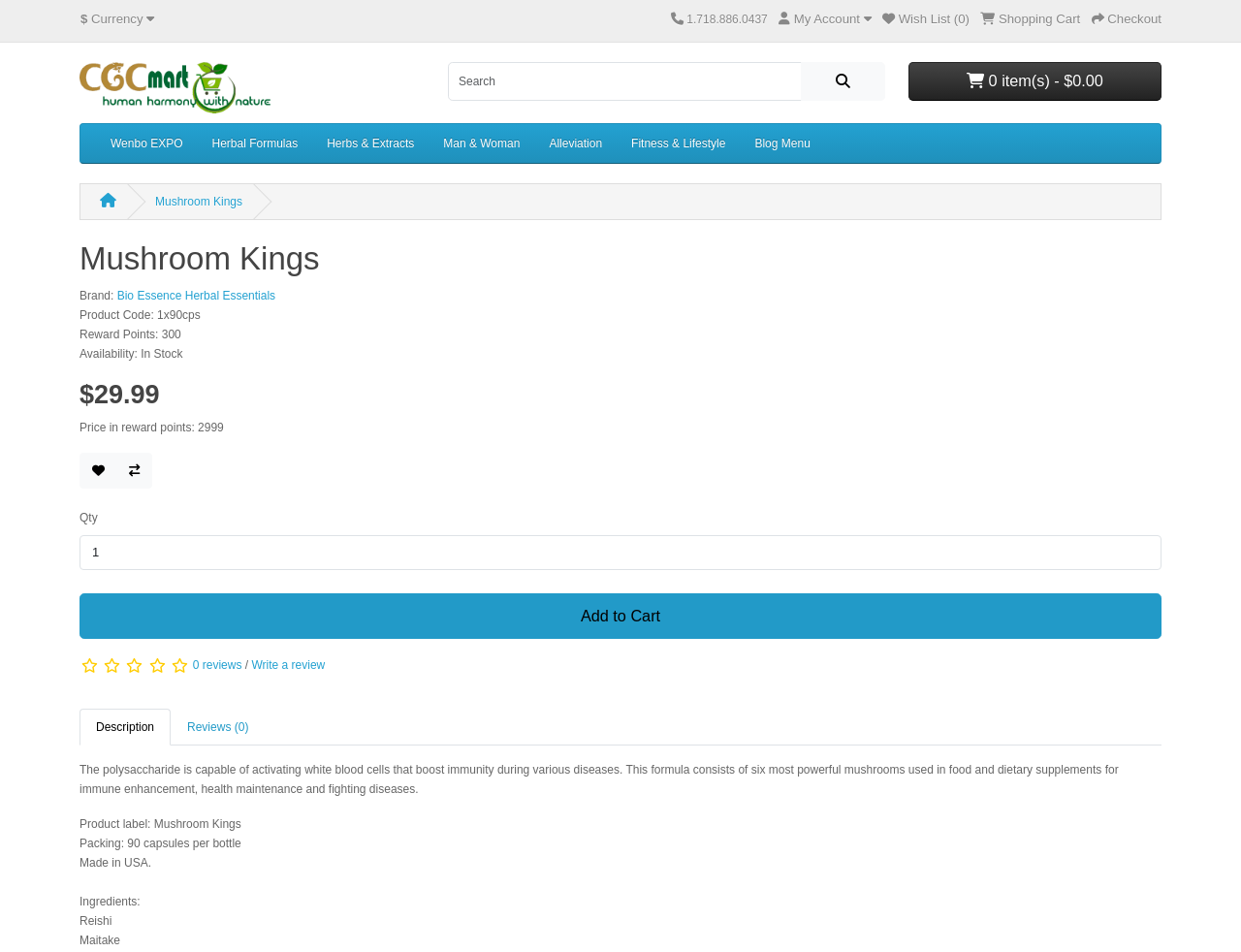Find the bounding box coordinates of the element I should click to carry out the following instruction: "Go to Herbal Formulas page".

[0.159, 0.13, 0.252, 0.171]